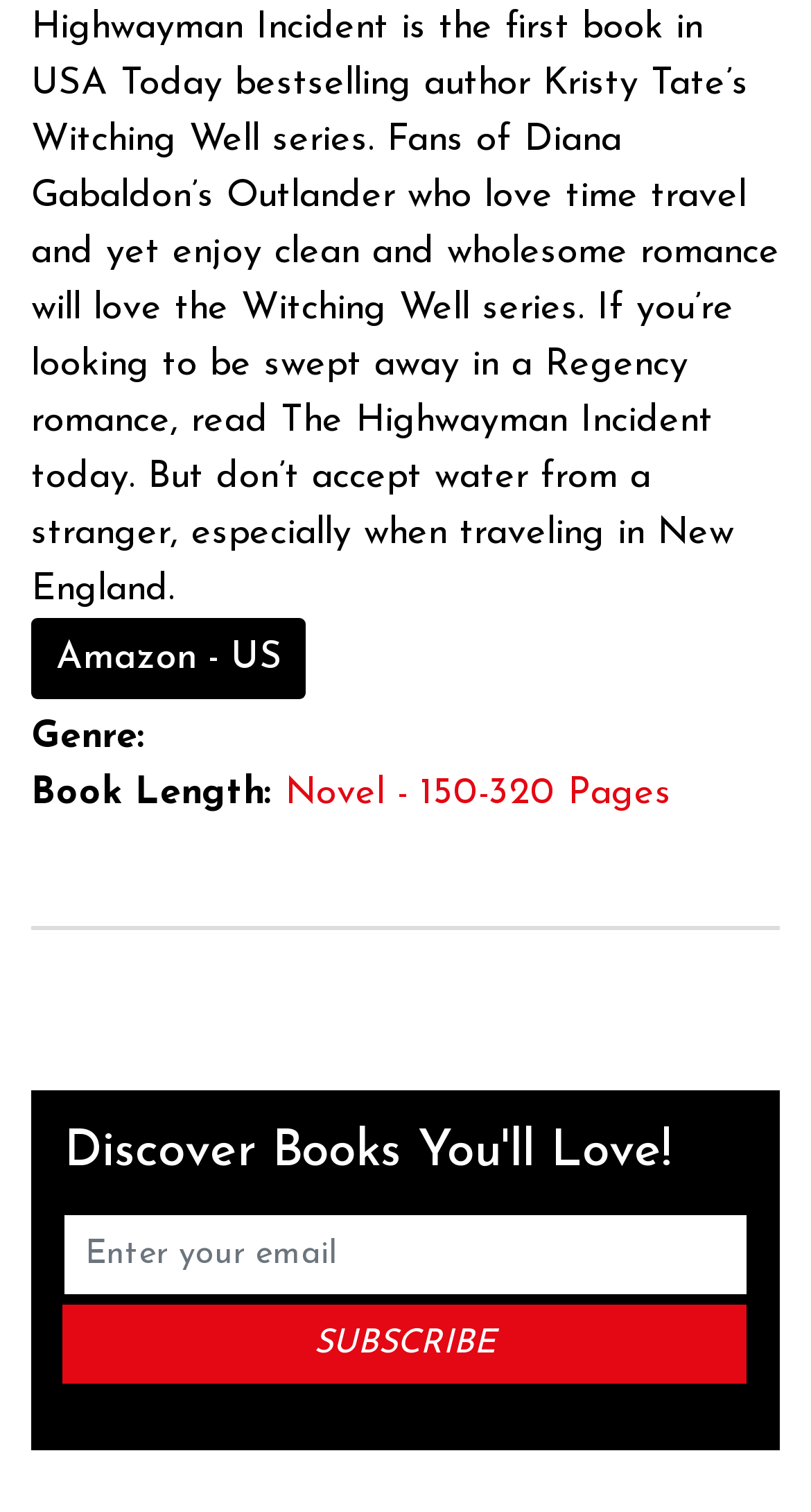What is the genre label?
Make sure to answer the question with a detailed and comprehensive explanation.

The genre label is 'Genre:' which is a static text element located at the top of the webpage, indicating that the webpage is related to categorizing books by genre.